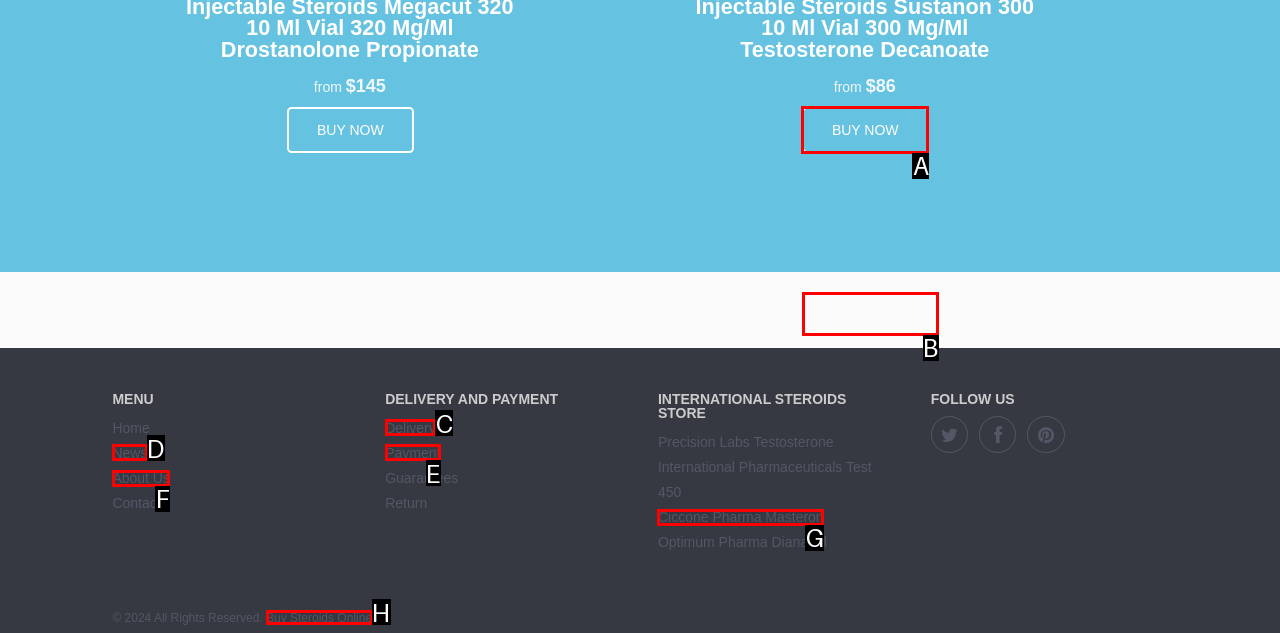Tell me which one HTML element best matches the description: Buy now Answer with the option's letter from the given choices directly.

A